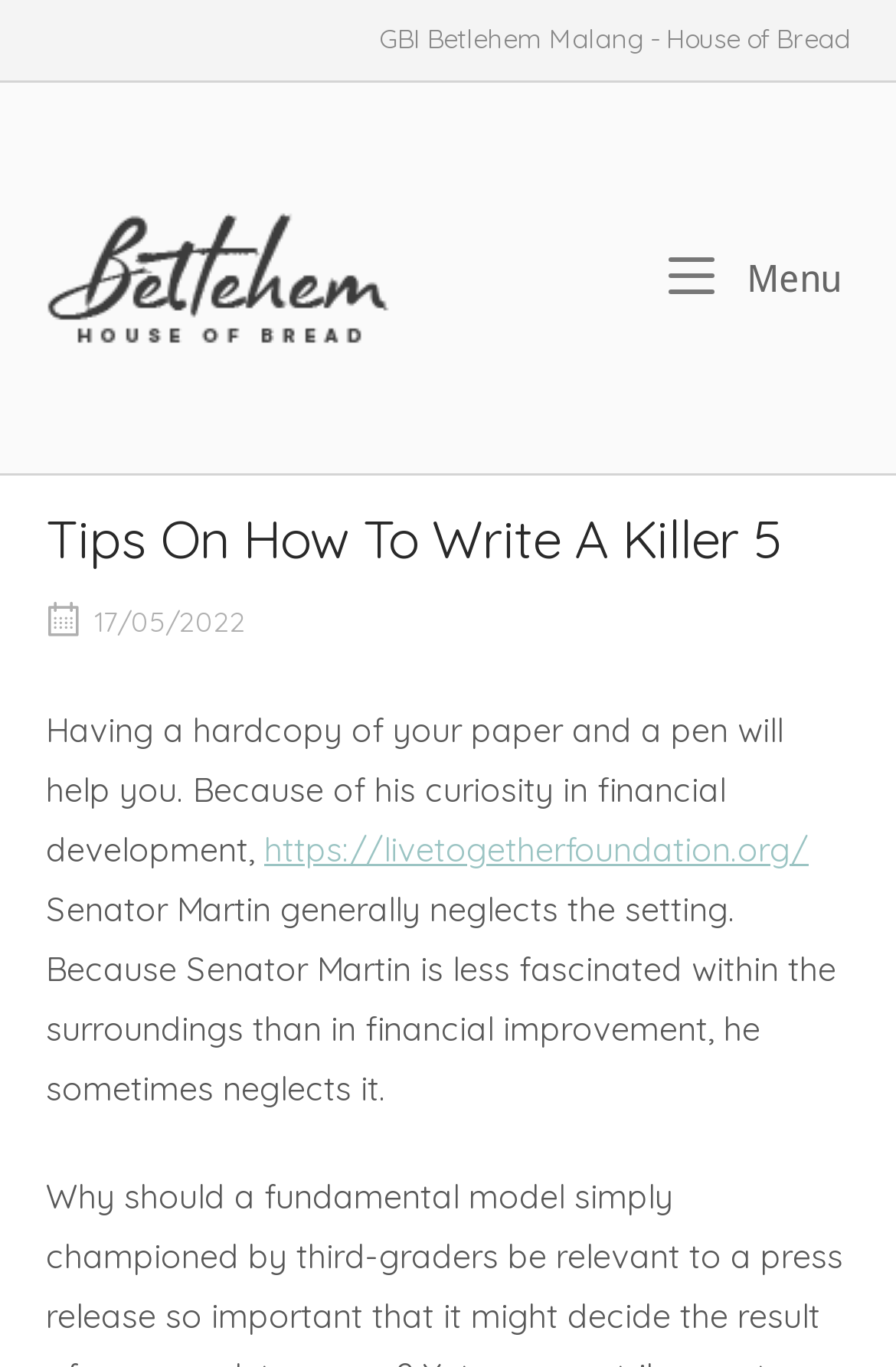Who is mentioned as neglecting the environment?
Please answer the question with as much detail and depth as you can.

According to the article, Senator Martin is mentioned as neglecting the environment because he is less fascinated by it than by financial development. This is stated in the article as a characteristic of Senator Martin.